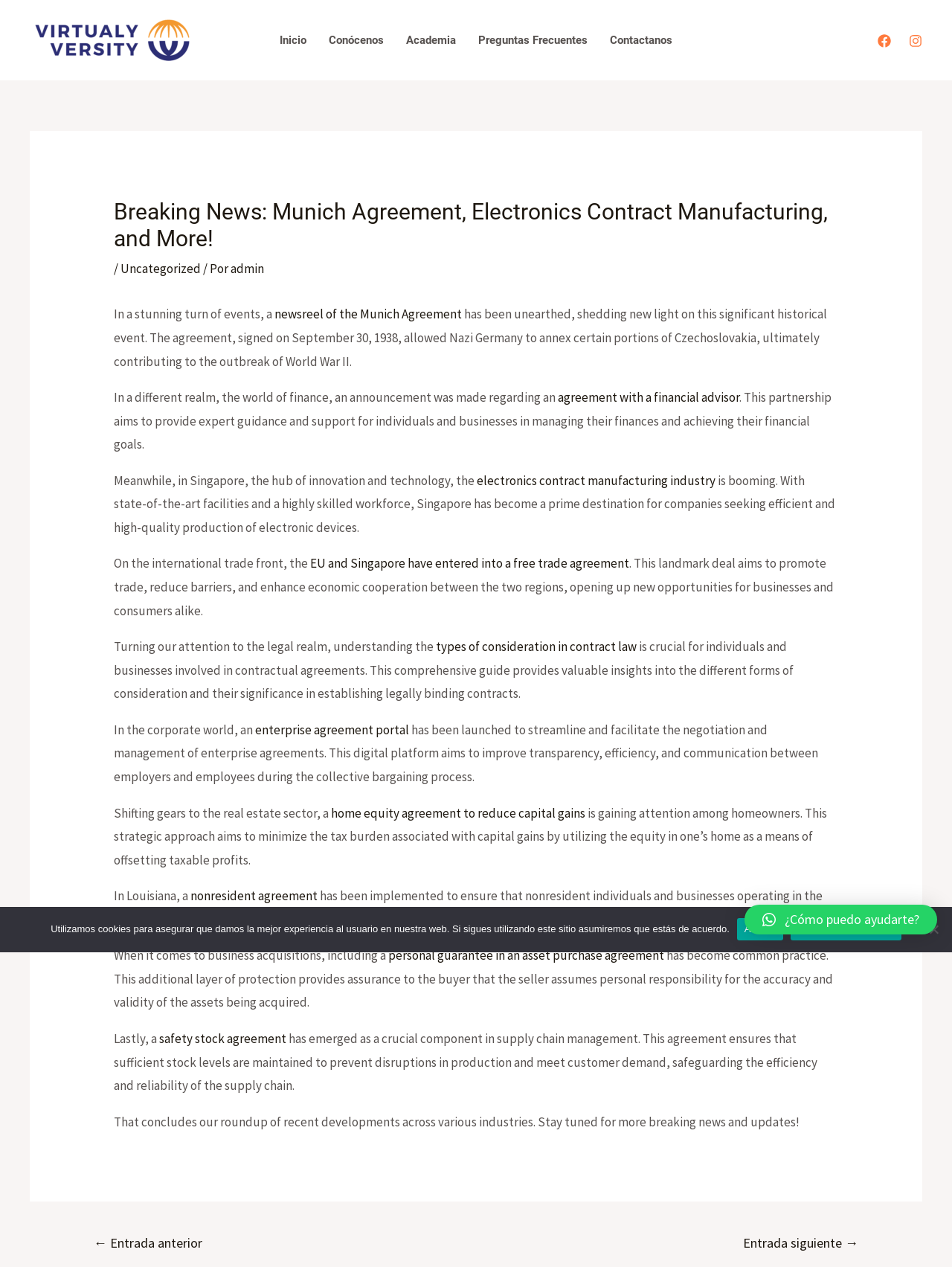Please find the bounding box coordinates of the element that needs to be clicked to perform the following instruction: "Ask for help". The bounding box coordinates should be four float numbers between 0 and 1, represented as [left, top, right, bottom].

[0.782, 0.714, 0.984, 0.738]